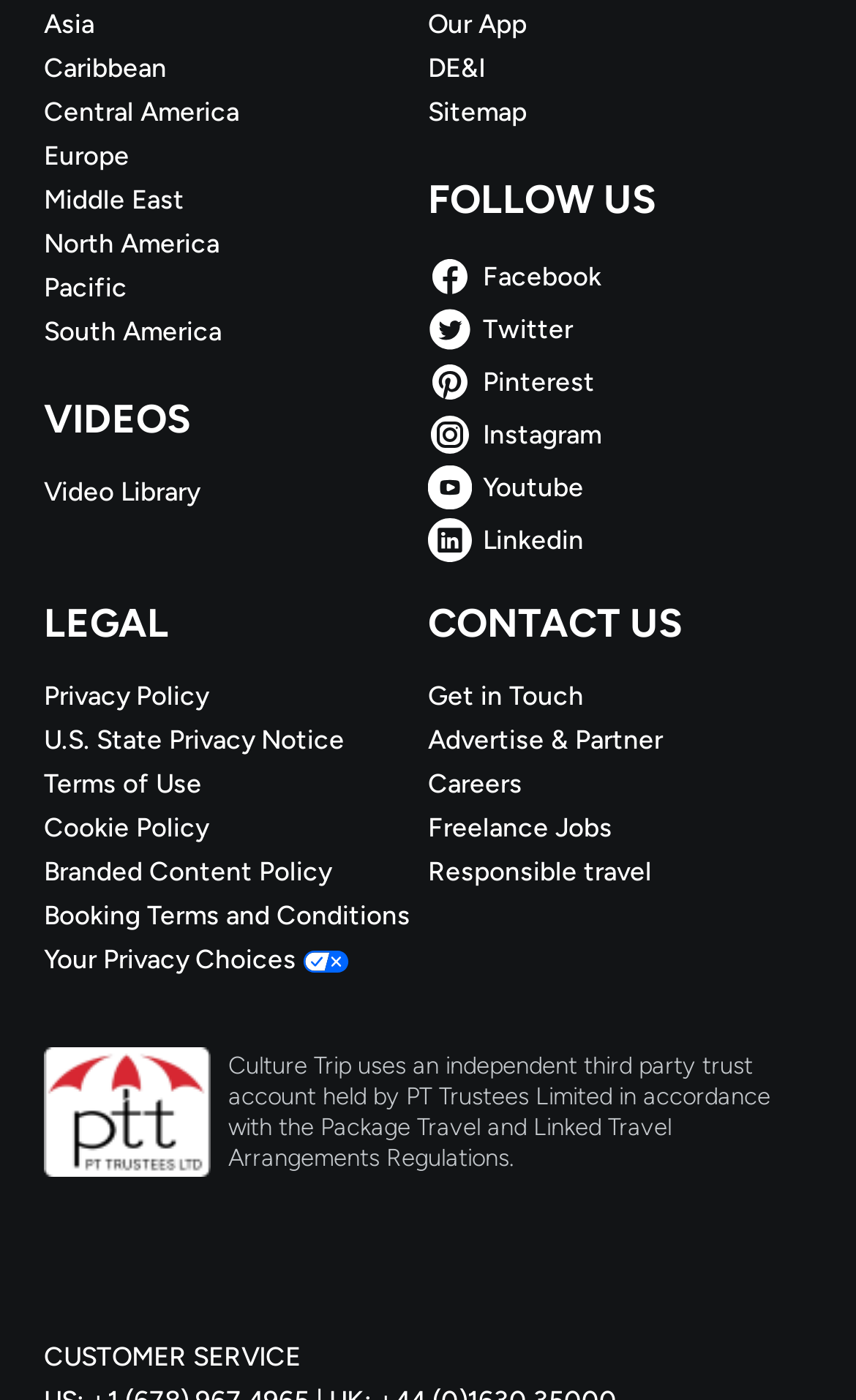How many types of devices are mentioned for downloading the app?
Analyze the image and provide a thorough answer to the question.

I found the links 'Download our iOS app on the App Store' and 'Download our Android app on Google Play', which suggests that the app can be downloaded on two types of devices, iOS and Android.